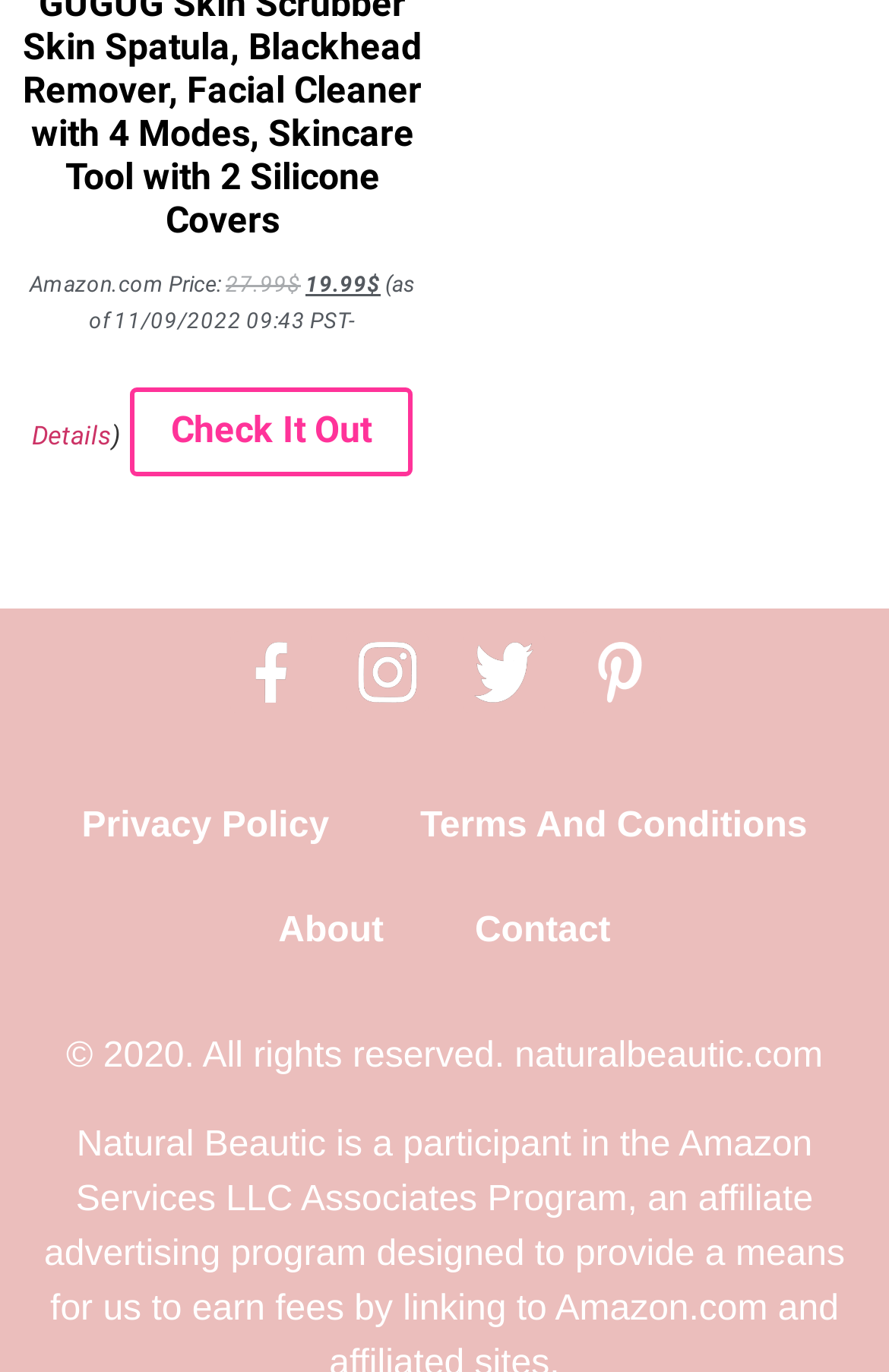Use a single word or phrase to answer this question: 
How many image links are on the page?

5